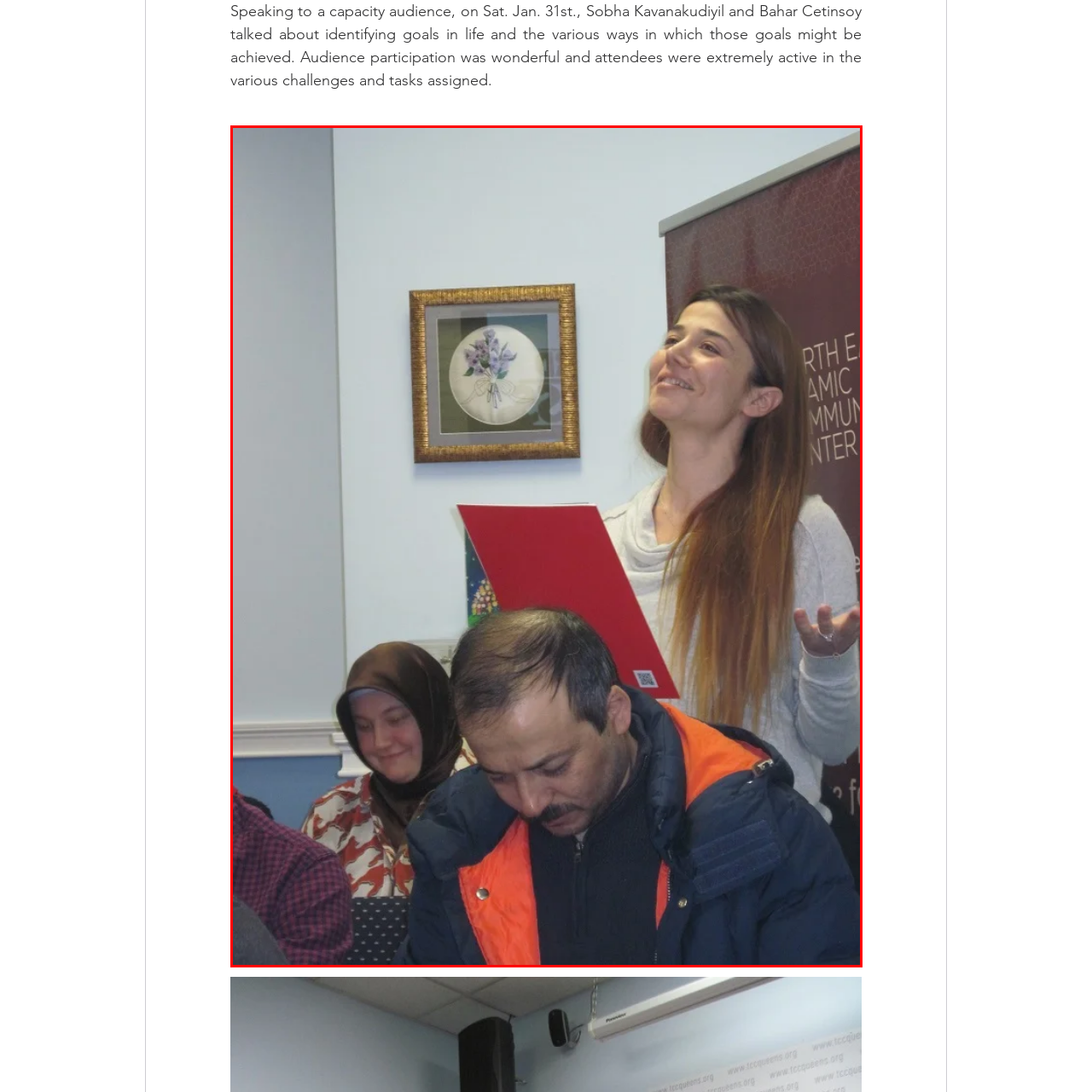Pay attention to the image encased in the red boundary and reply to the question using a single word or phrase:
What is the theme of the seminar or workshop?

Goal-setting and personal development